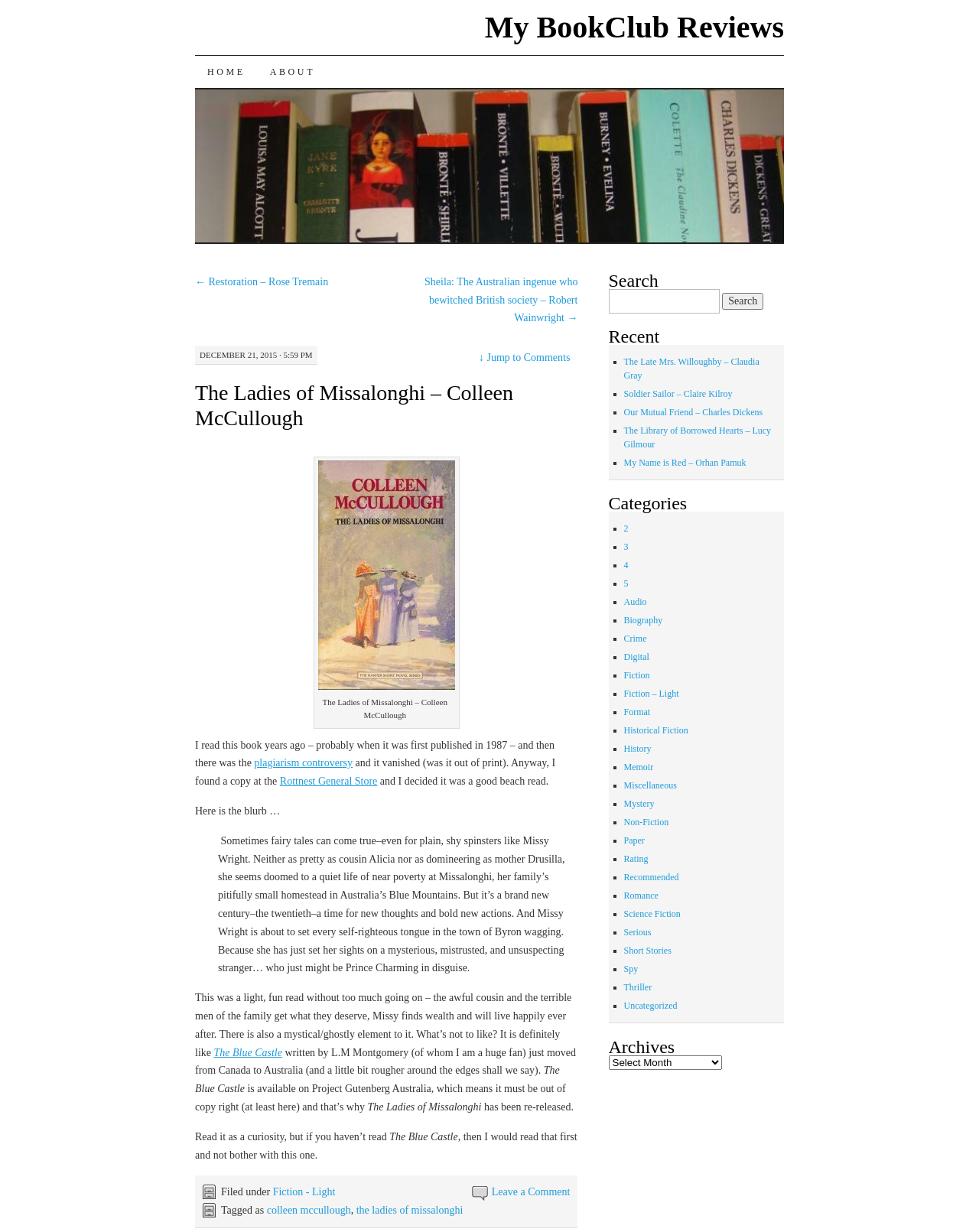Determine the bounding box for the described HTML element: "the ladies of missalonghi". Ensure the coordinates are four float numbers between 0 and 1 in the format [left, top, right, bottom].

[0.364, 0.978, 0.473, 0.987]